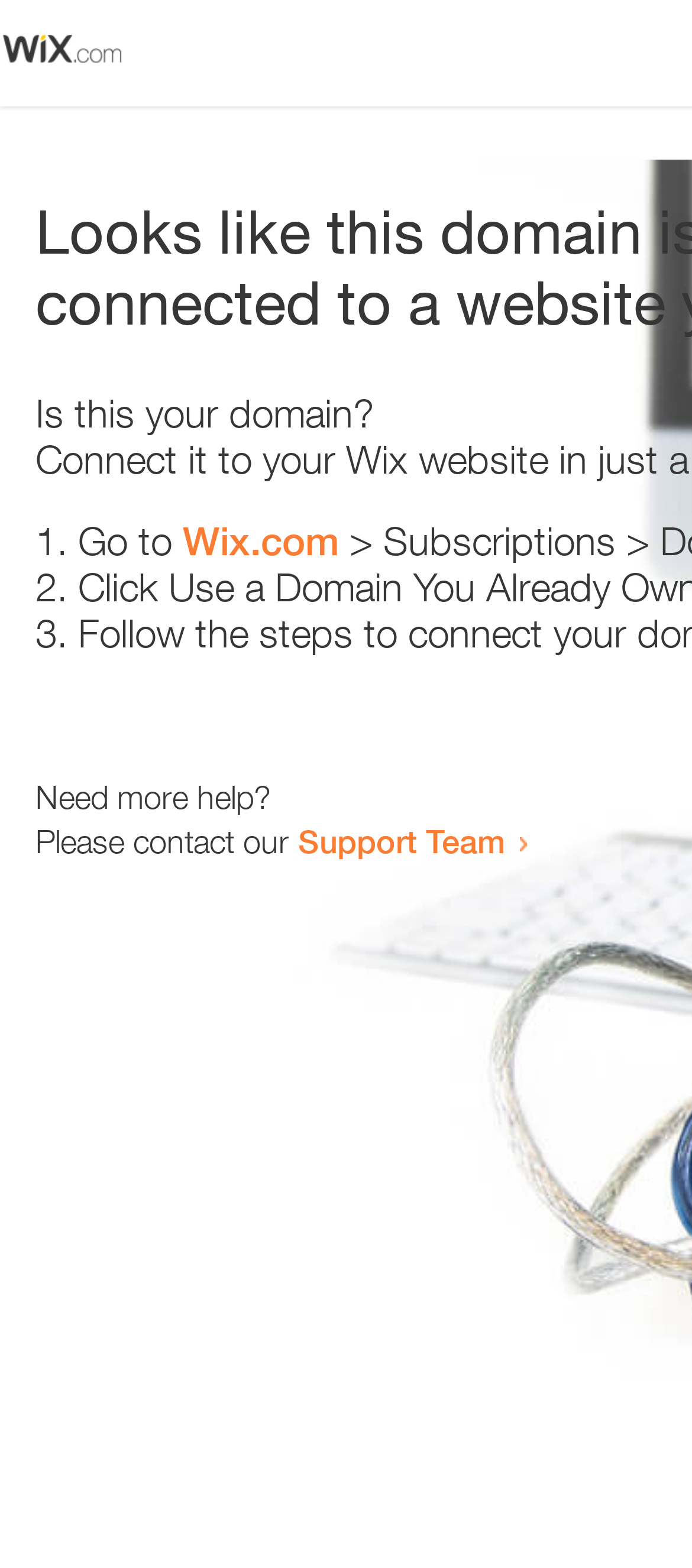Specify the bounding box coordinates (top-left x, top-left y, bottom-right x, bottom-right y) of the UI element in the screenshot that matches this description: Wix.com

[0.264, 0.33, 0.49, 0.36]